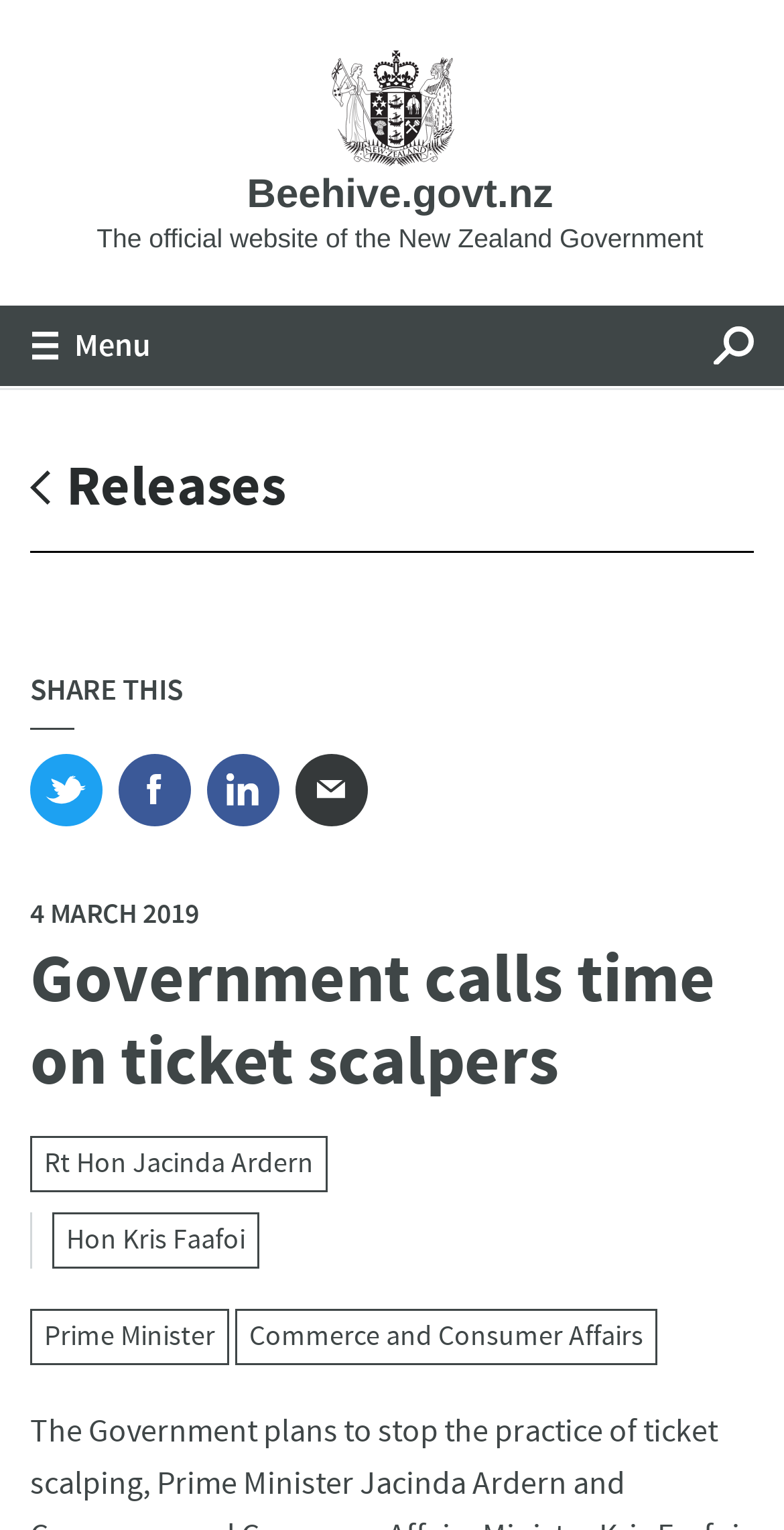Find the bounding box coordinates of the clickable area that will achieve the following instruction: "Read the 'Releases' page".

[0.038, 0.294, 0.364, 0.344]